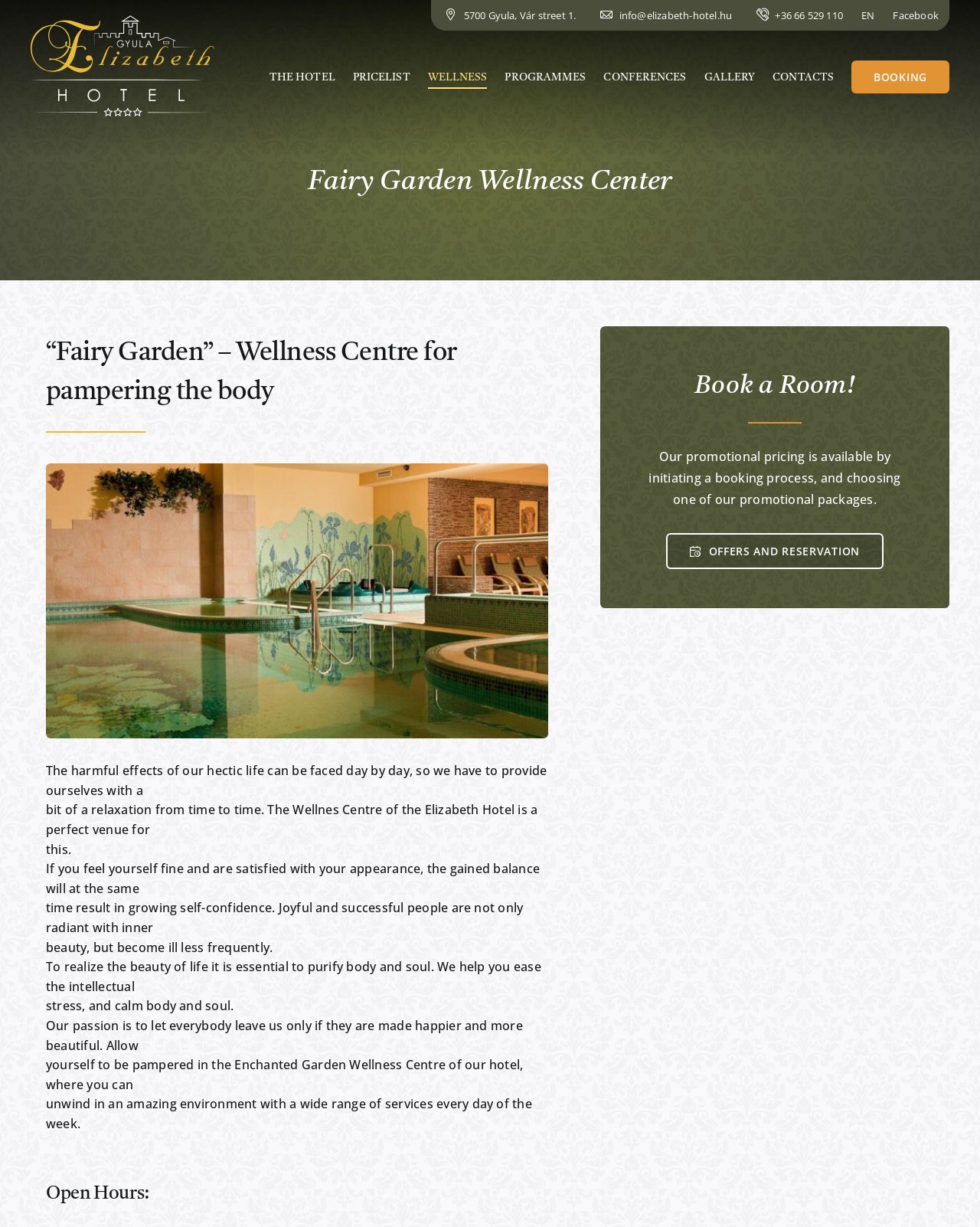Pinpoint the bounding box coordinates of the clickable area needed to execute the instruction: "Book a Room!". The coordinates should be specified as four float numbers between 0 and 1, i.e., [left, top, right, bottom].

[0.709, 0.304, 0.873, 0.325]